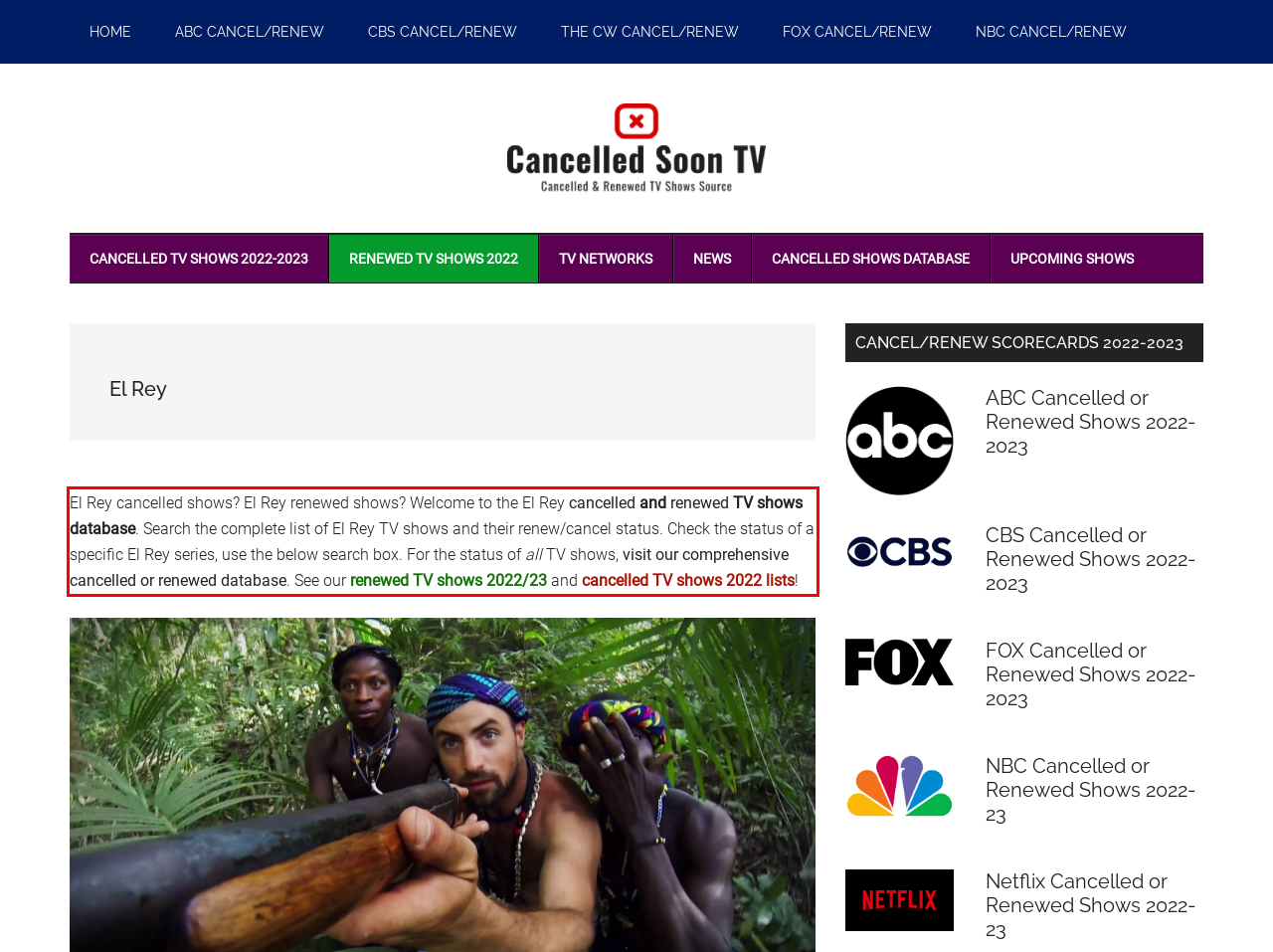You are presented with a screenshot containing a red rectangle. Extract the text found inside this red bounding box.

El Rey cancelled shows? El Rey renewed shows? Welcome to the El Rey cancelled and renewed TV shows database. Search the complete list of El Rey TV shows and their renew/cancel status. Check the status of a specific El Rey series, use the below search box. For the status of all TV shows, visit our comprehensive cancelled or renewed database. See our renewed TV shows 2022/23 and cancelled TV shows 2022 lists!